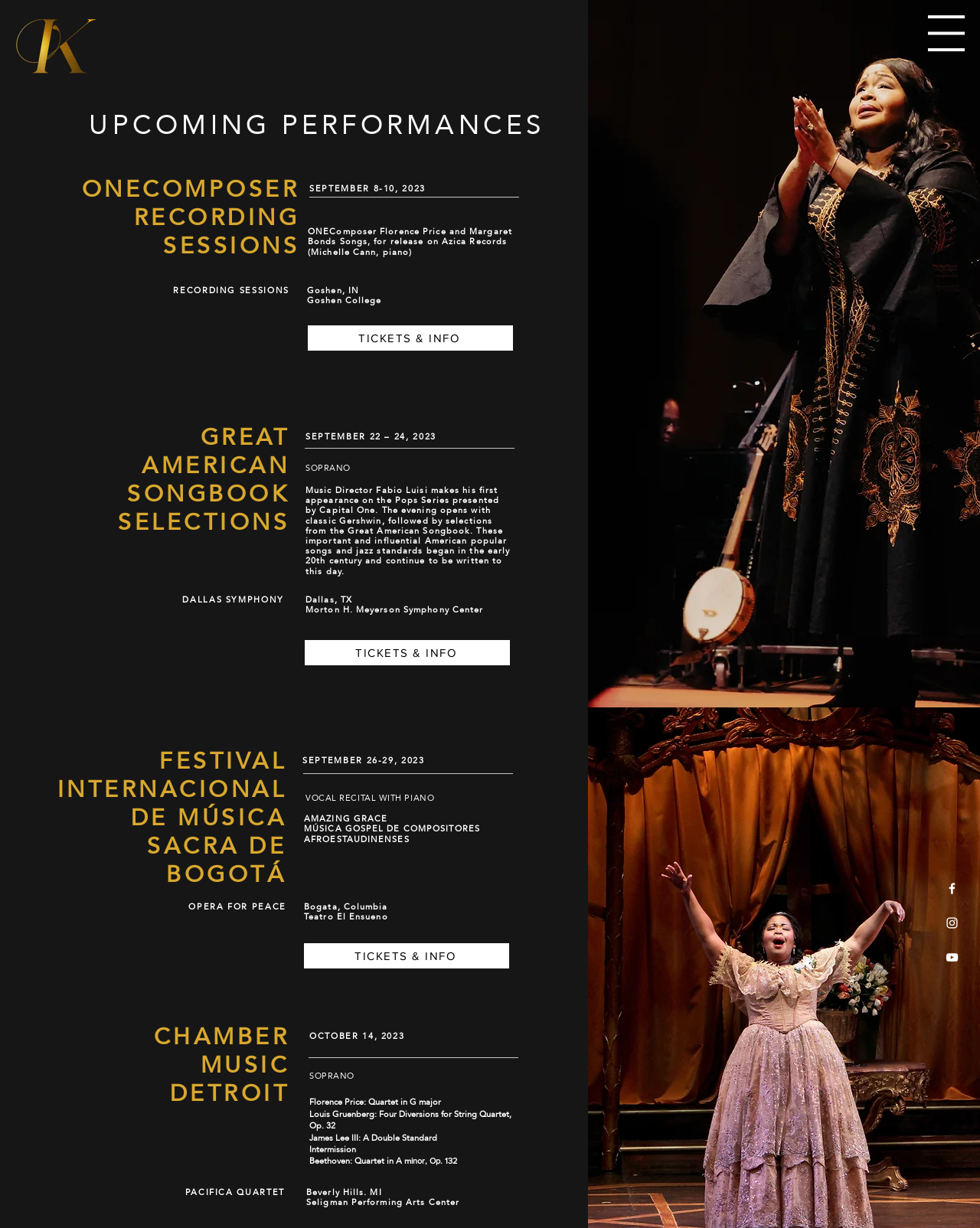From the webpage screenshot, predict the bounding box coordinates (top-left x, top-left y, bottom-right x, bottom-right y) for the UI element described here: TICKETS & INFO

[0.311, 0.521, 0.52, 0.542]